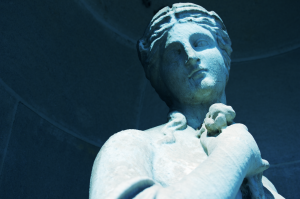What is the mood conveyed by the statue?
Kindly give a detailed and elaborate answer to the question.

The caption describes the statue as having a 'serene expression' and 'graceful posture', which suggests that the mood conveyed by the statue is one of tranquility and elegance.